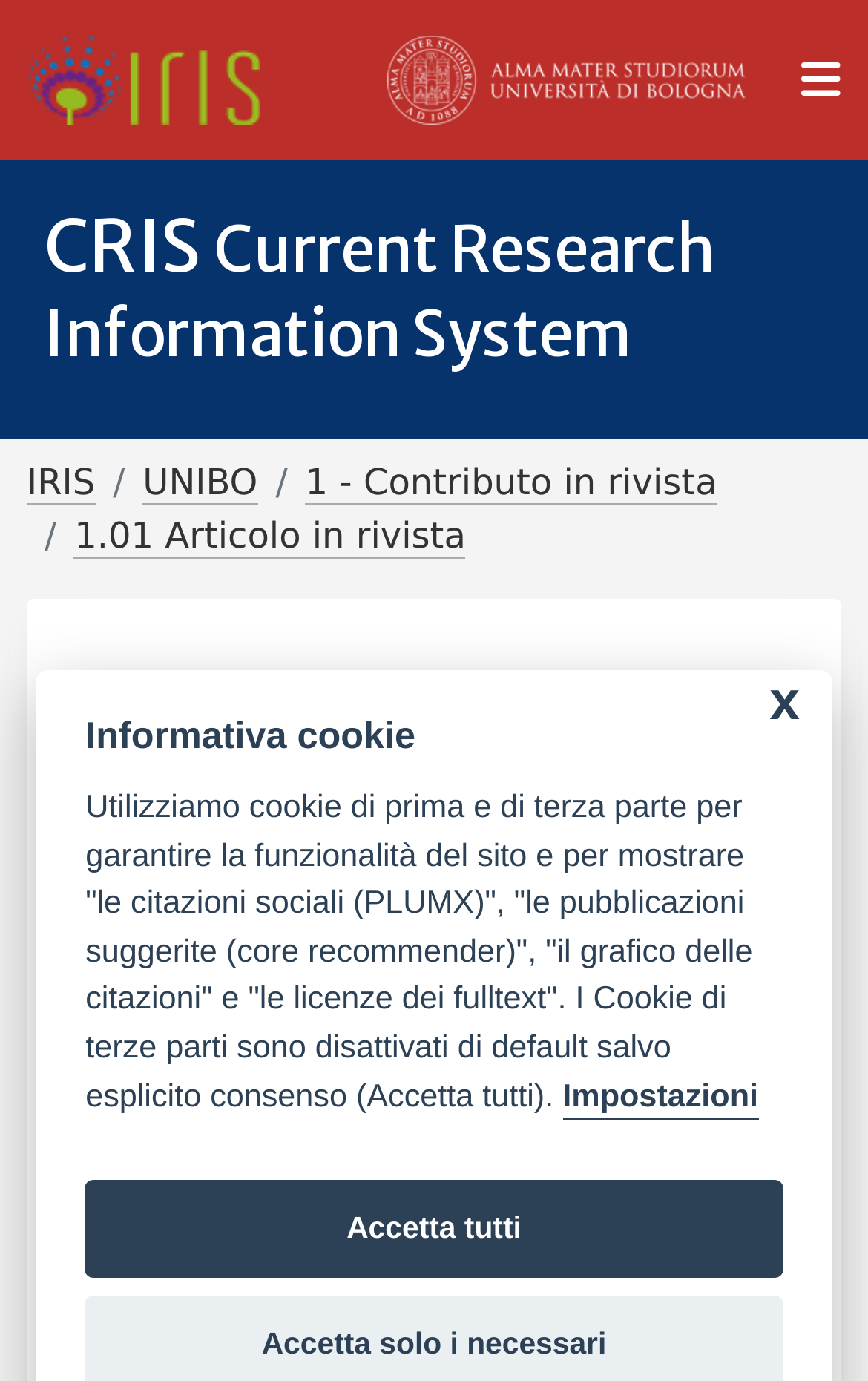Generate a thorough explanation of the webpage's elements.

The webpage appears to be a research article or publication page, focused on quantum computing algorithms in computational biology. At the top, there is a navigation menu with links to the homepage and university homepage, accompanied by IRIS images. 

Below the navigation menu, there is a heading that reads "CRIS Current Research Information System". Underneath, a breadcrumb navigation displays links to IRIS, UNIBO, and specific research contributions. 

The main content of the page is divided into sections, with headings that describe the research article. The title of the article, "Quantum computing algorithms: getting closer to critical problems in computational biology", is displayed prominently. The author, Martelli, Pier Luigi, is listed along with a corresponding author indicator. 

The article's metadata, including the publication year 2022, is displayed below the author information. An abstract section follows, but its content is not provided. 

In the bottom left corner of the page, there is a section dedicated to cookie information, with a heading "Informativa cookie" and a paragraph explaining the use of cookies on the site. Buttons to access settings and accept all cookies are provided.